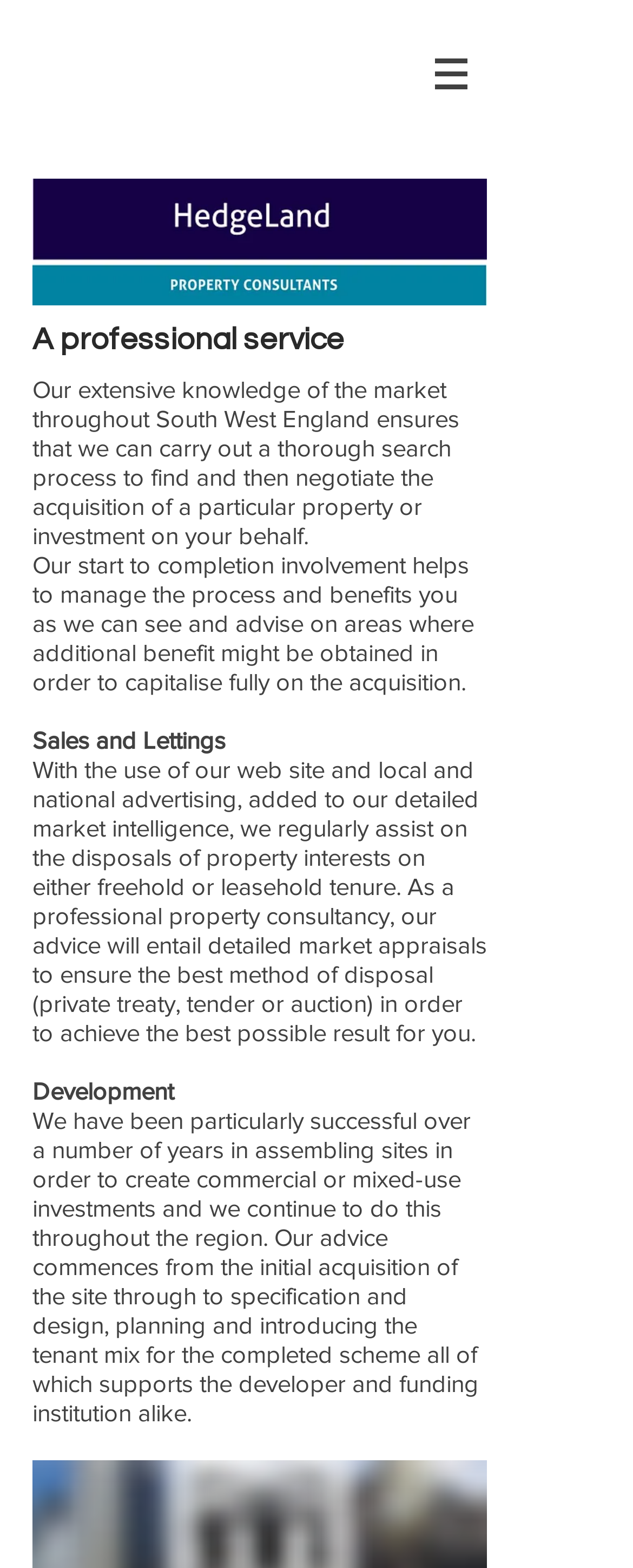What services does Hedgeland offer for property disposals?
Based on the visual content, answer with a single word or a brief phrase.

Private treaty, tender, or auction